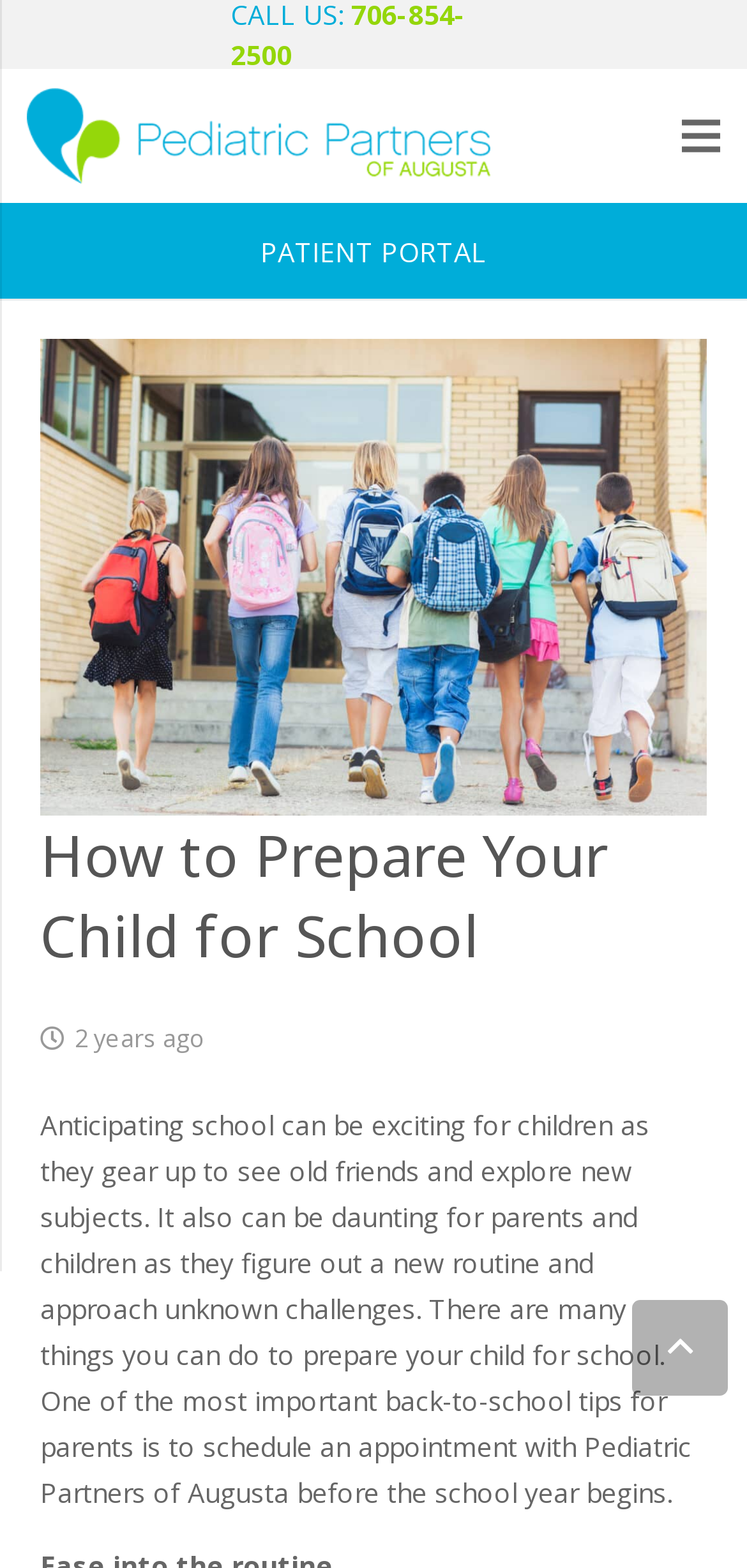Give a one-word or short phrase answer to the question: 
What is the purpose of the 'Back to top' button?

To go back to top of page